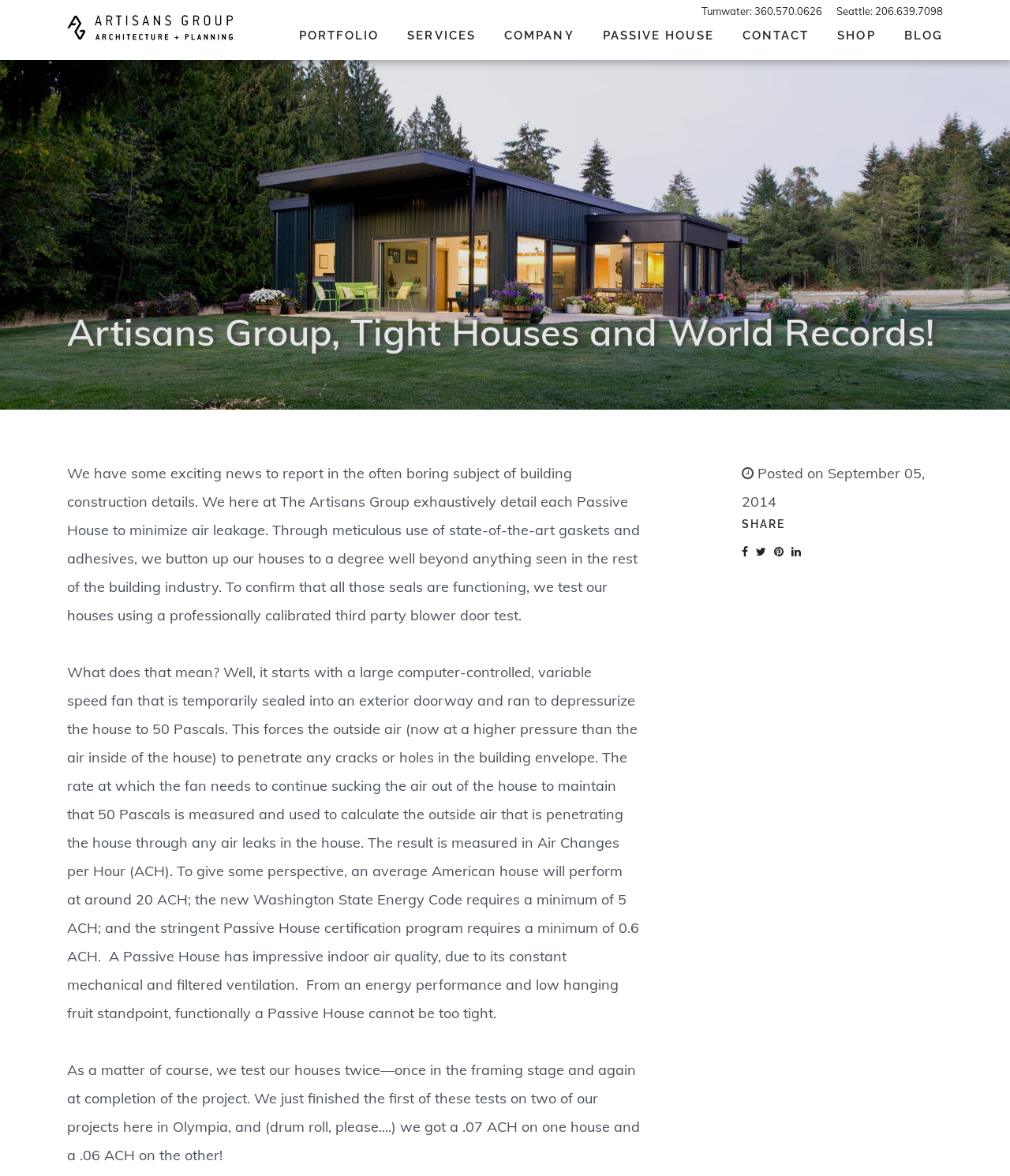Find the bounding box coordinates of the element you need to click on to perform this action: 'Click the 'Artisans Group -' link'. The coordinates should be represented by four float values between 0 and 1, in the format [left, top, right, bottom].

[0.066, 0.003, 0.23, 0.044]